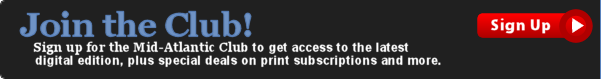Provide a comprehensive description of the image.

The image features a visually appealing banner inviting viewers to join the Mid-Atlantic Club. It emphasizes the benefits of membership, including access to the latest digital editions and exclusive deals on print subscriptions. The design contrasts a prominent blue text urging "Join the Club!" with a vibrant red button labeled "Sign Up," set against a sleek black background, enhancing its visual impact. This call-to-action aims to engage potential members and encourage them to take advantage of the offerings available through the club.